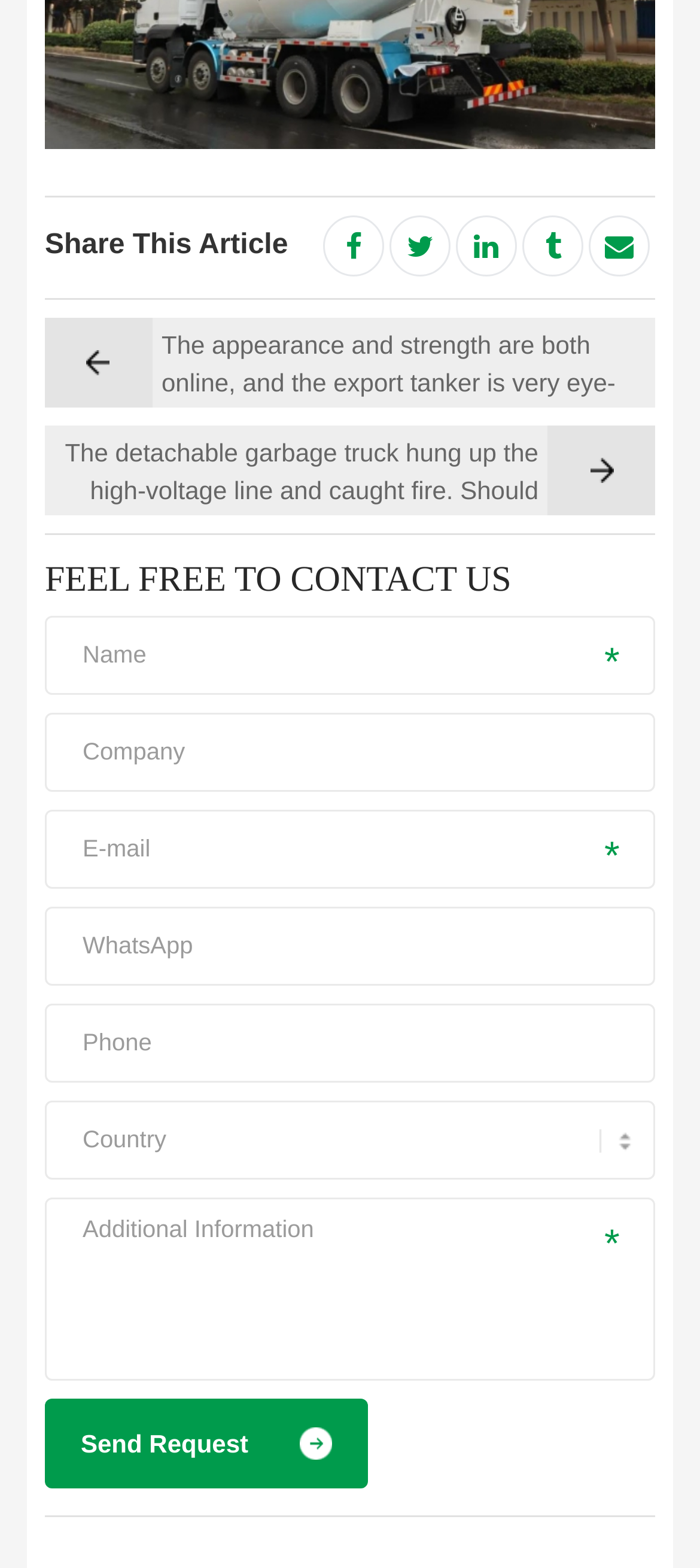Determine the bounding box coordinates of the UI element described by: "name="comname" placeholder="Company"".

[0.067, 0.456, 0.933, 0.504]